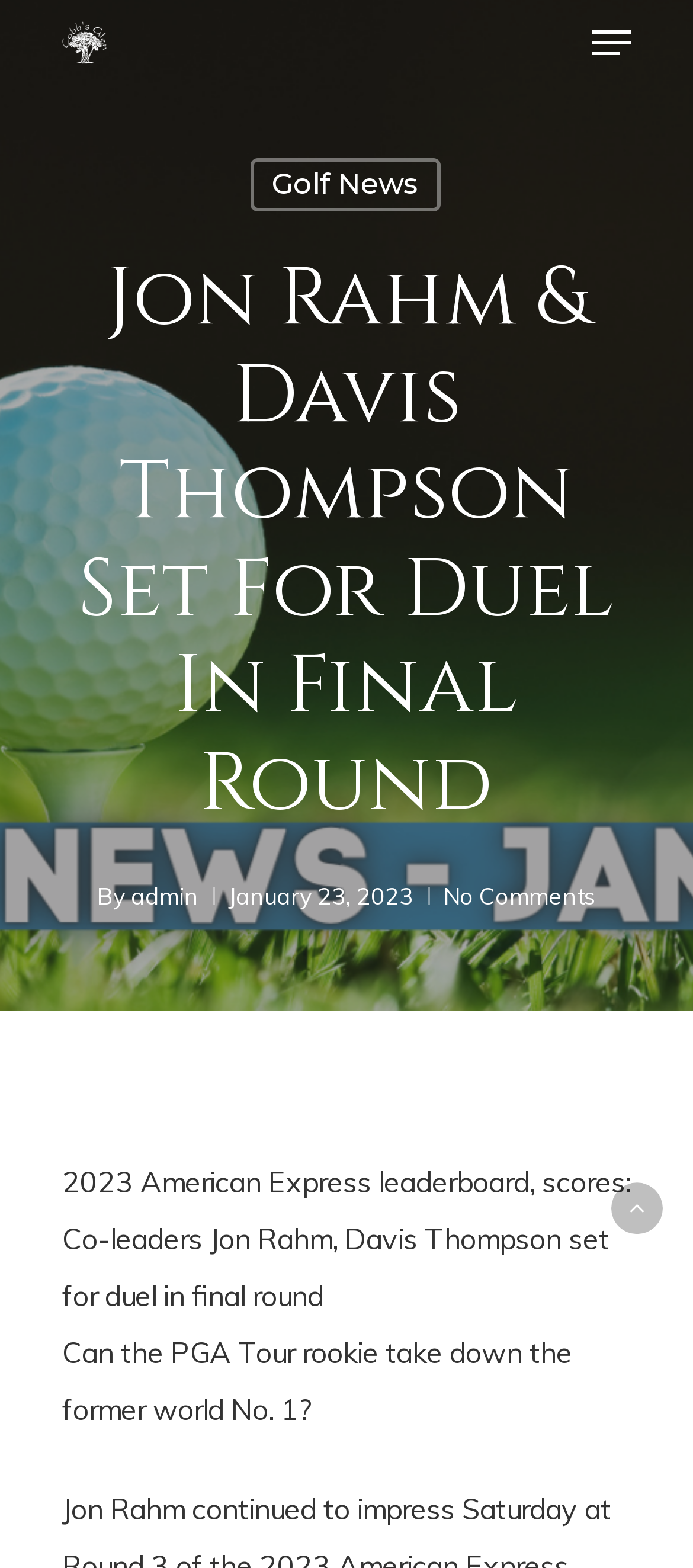Who wrote the article?
Refer to the screenshot and answer in one word or phrase.

admin